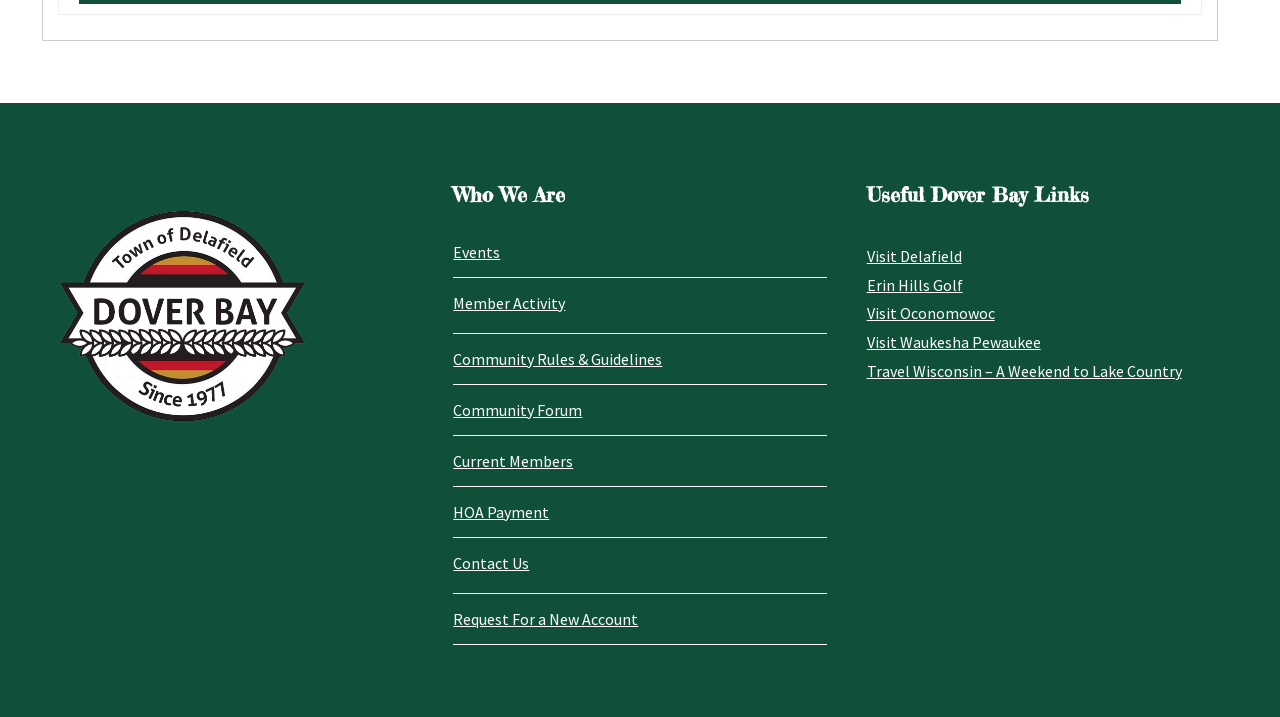What is the main category of links on the left side?
Please provide a single word or phrase answer based on the image.

Community